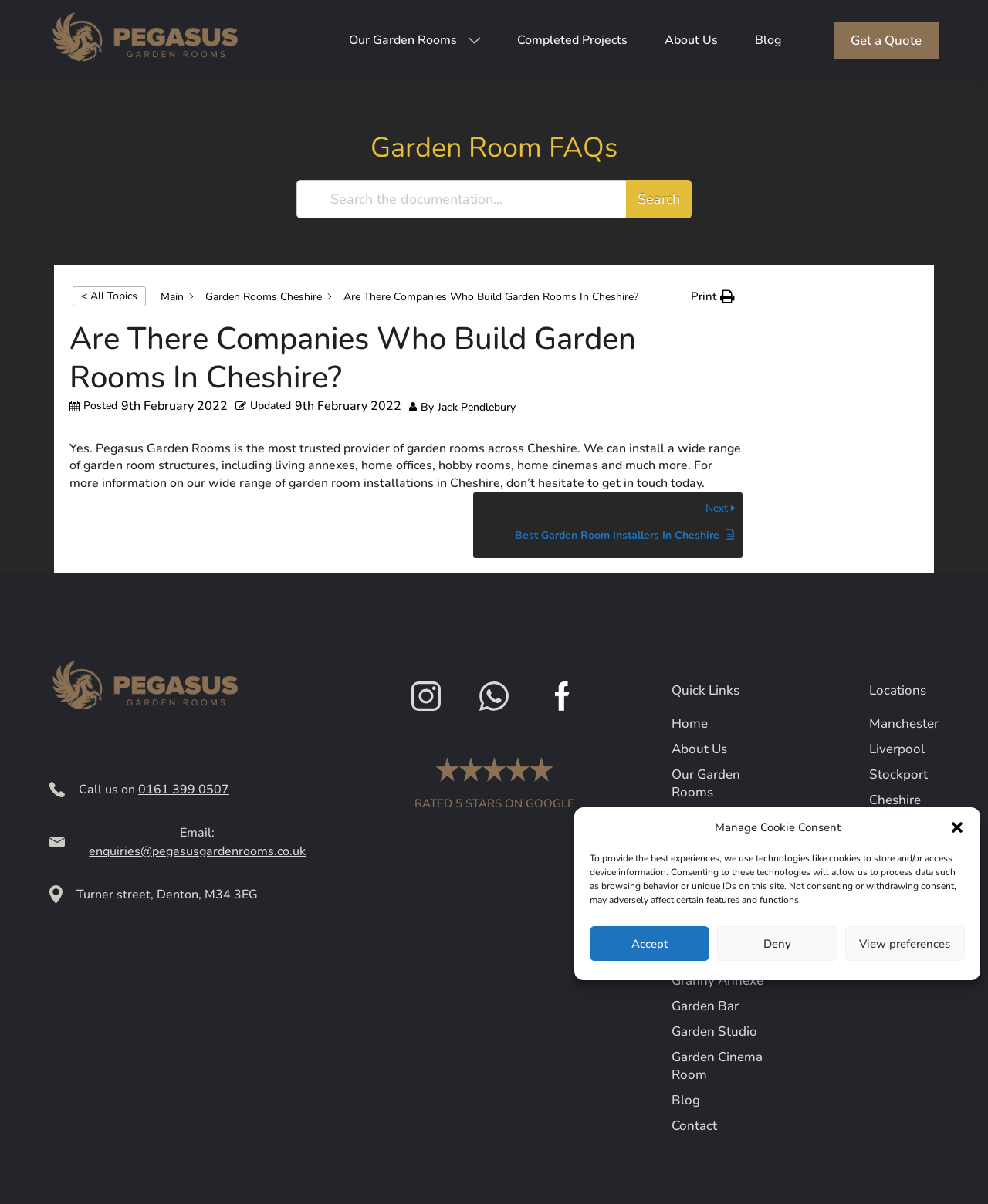Determine the bounding box coordinates of the clickable element to complete this instruction: "Visit the 'Our Garden Rooms' page". Provide the coordinates in the format of four float numbers between 0 and 1, [left, top, right, bottom].

[0.353, 0.026, 0.462, 0.041]